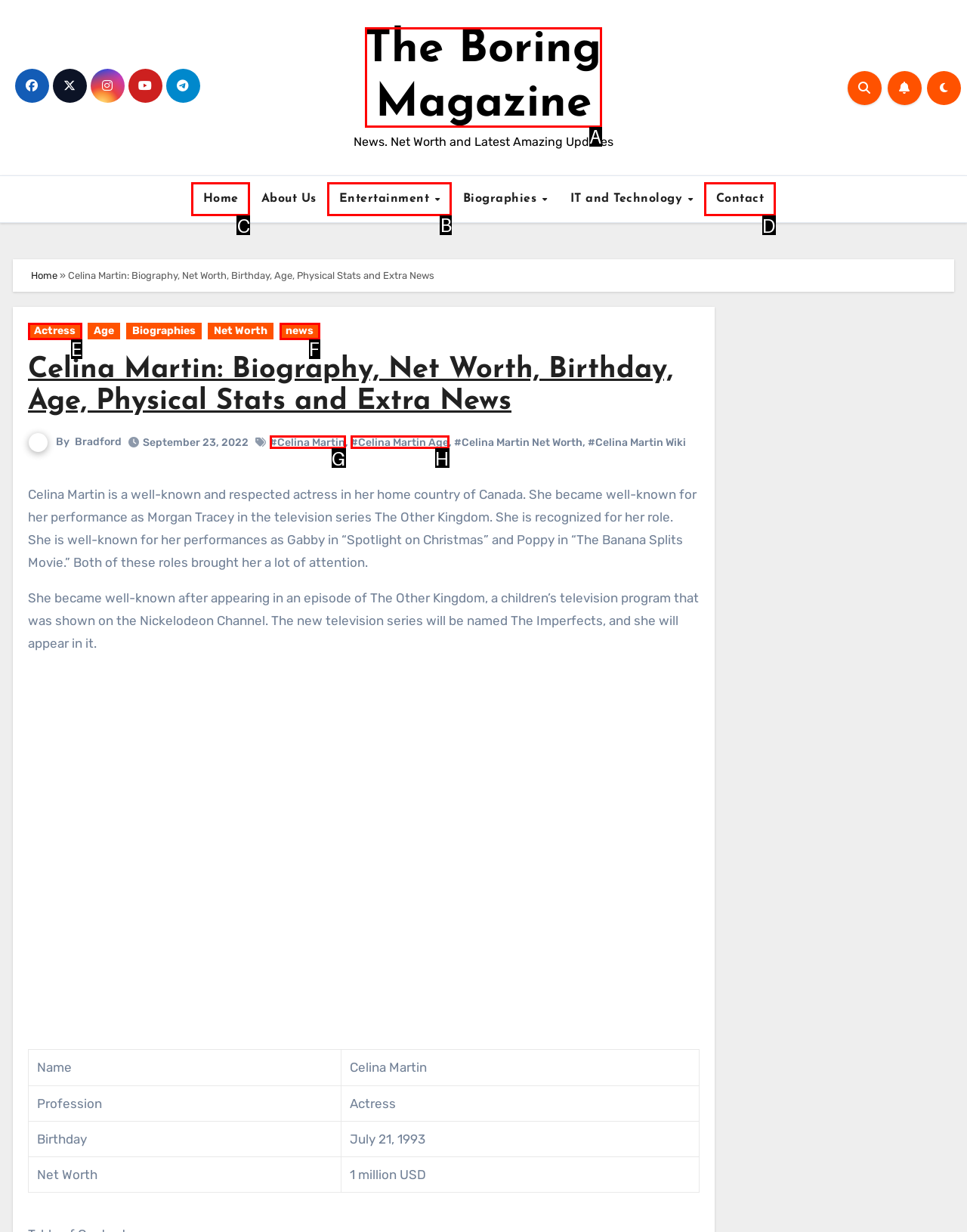Point out the HTML element I should click to achieve the following: Explore Entertainment news Reply with the letter of the selected element.

B